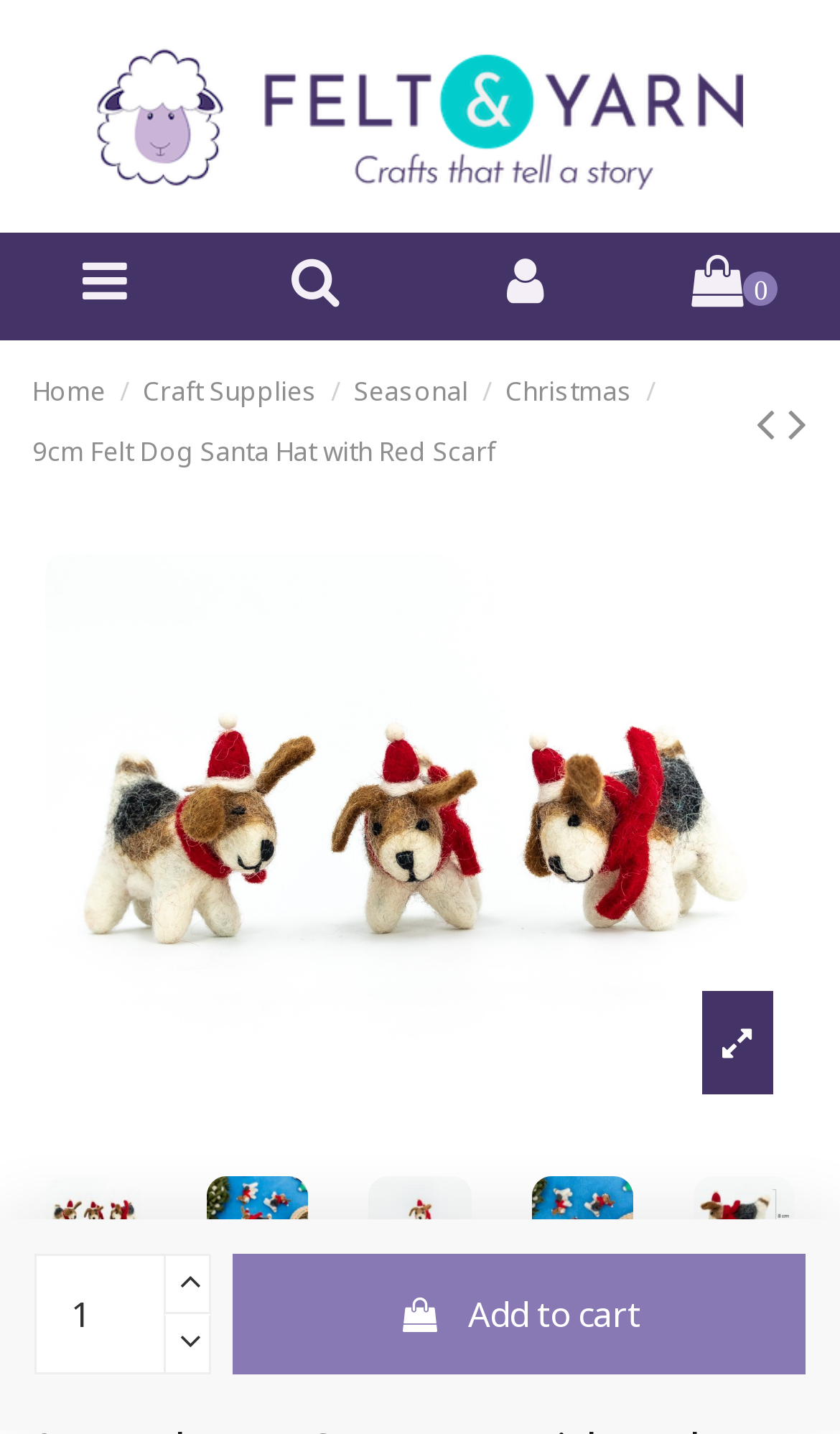Please provide the bounding box coordinates for the element that needs to be clicked to perform the following instruction: "Click the 'Previous product' link". The coordinates should be given as four float numbers between 0 and 1, i.e., [left, top, right, bottom].

[0.9, 0.269, 0.938, 0.318]